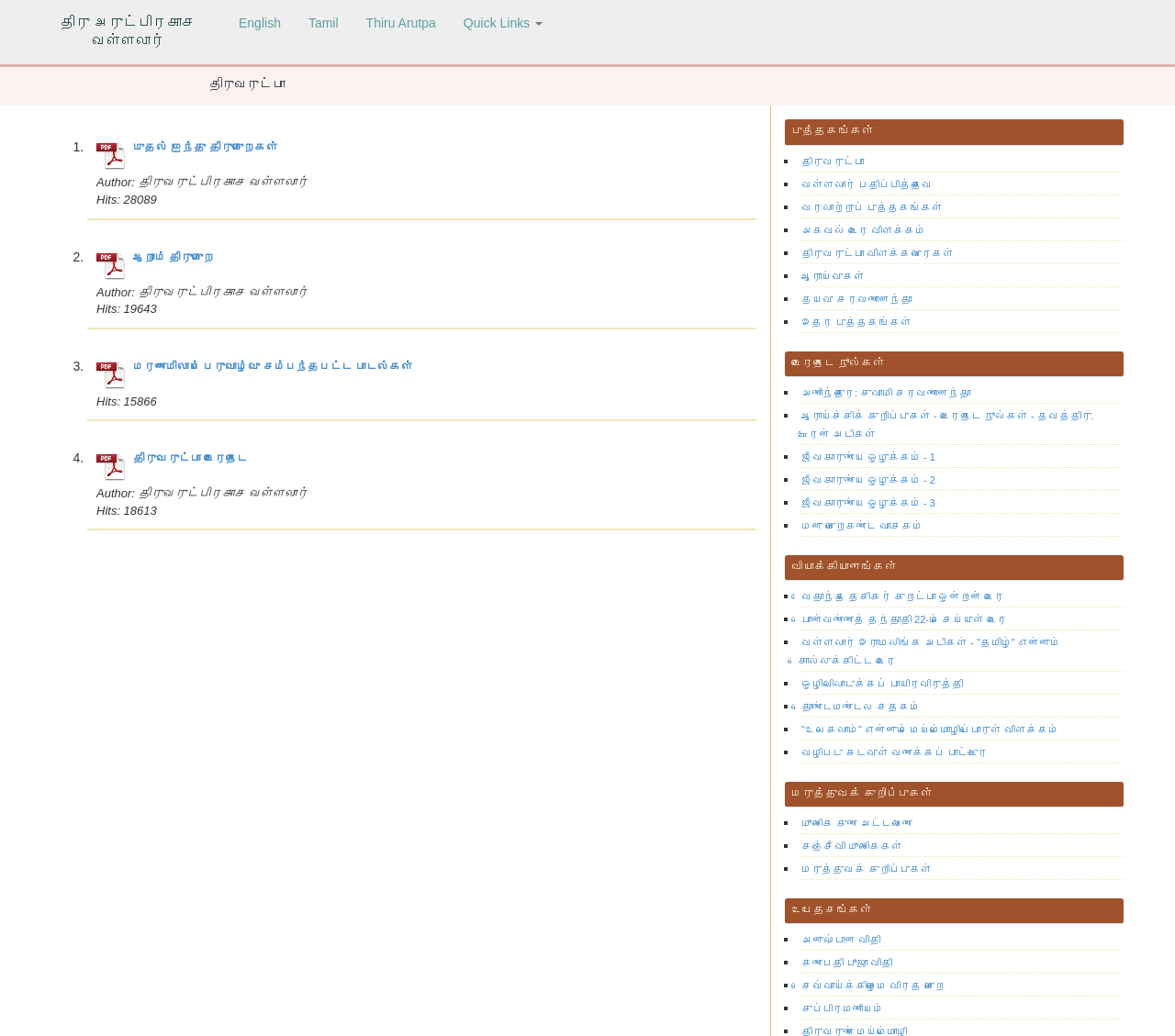Specify the bounding box coordinates (top-left x, top-left y, bottom-right x, bottom-right y) of the UI element in the screenshot that matches this description: பொன்வண்ணத் தந்தாதி 22-ம் செய்யுள் உரை

[0.679, 0.593, 0.857, 0.603]